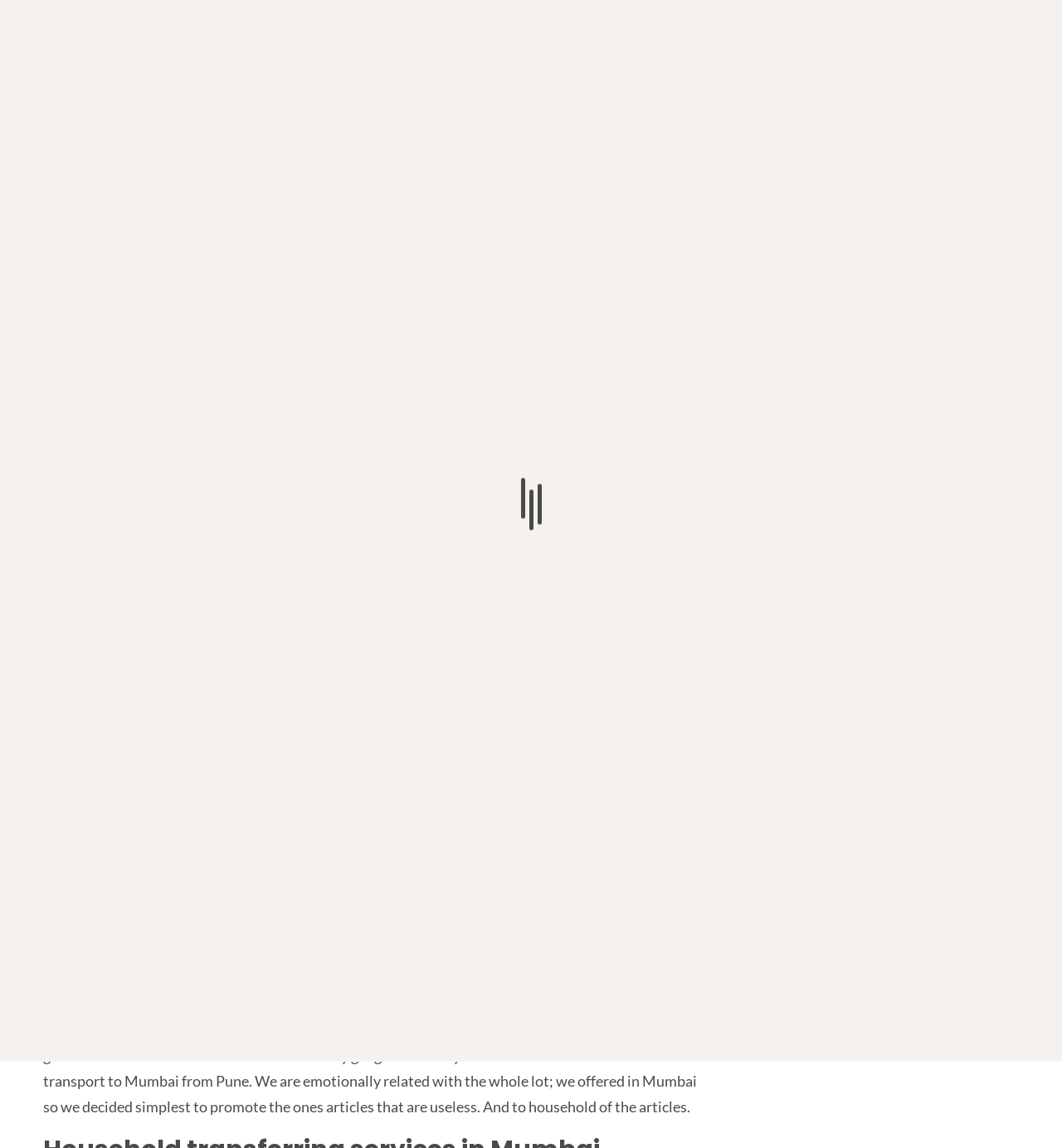Determine the bounding box coordinates of the clickable area required to perform the following instruction: "Click on the 'LOGIN' link". The coordinates should be represented as four float numbers between 0 and 1: [left, top, right, bottom].

[0.811, 0.082, 0.846, 0.096]